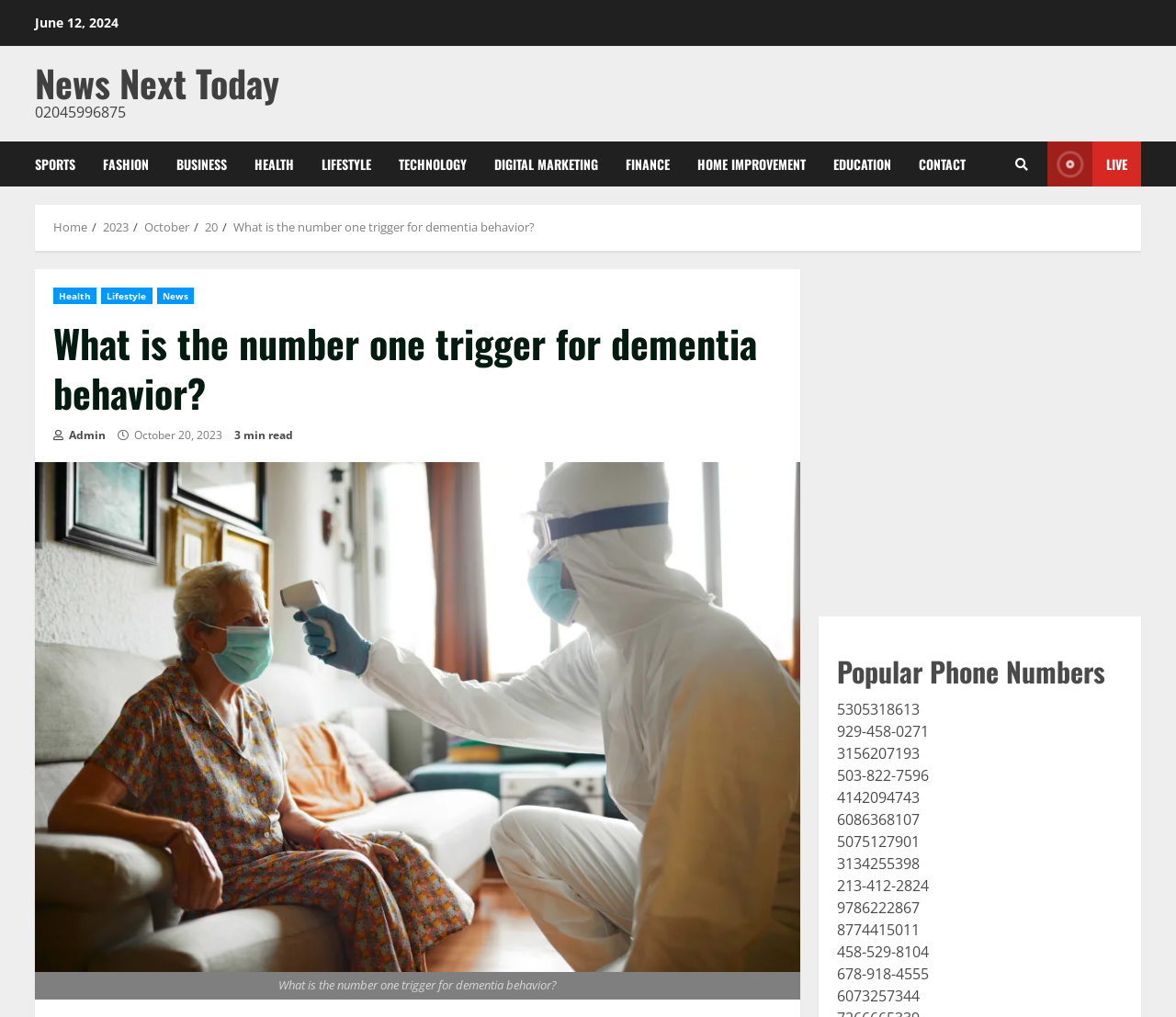Bounding box coordinates should be in the format (top-left x, top-left y, bottom-right x, bottom-right y) and all values should be floating point numbers between 0 and 1. Determine the bounding box coordinate for the UI element described as: Digital Marketing

[0.409, 0.139, 0.52, 0.183]